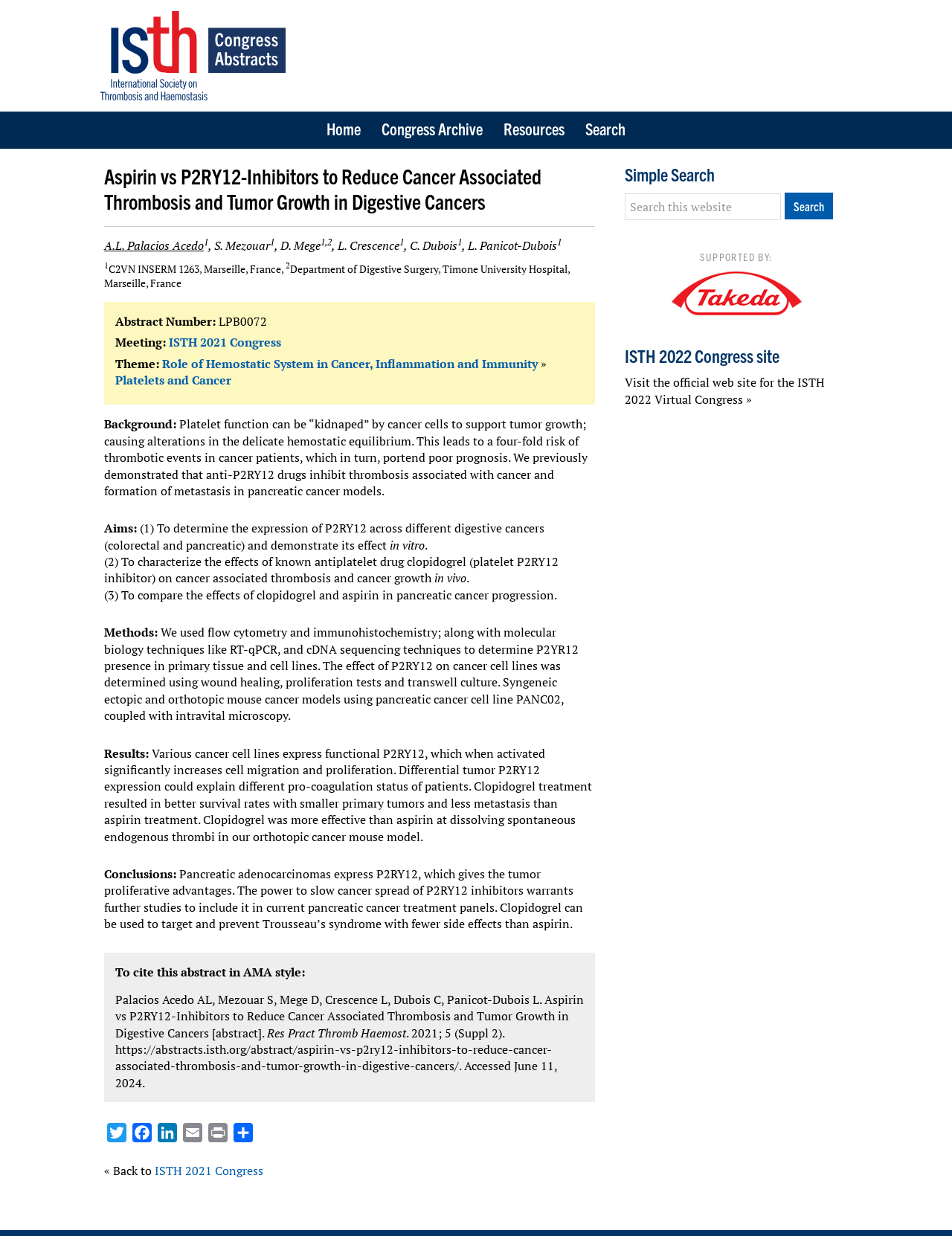Answer with a single word or phrase: 
What is the name of the congress?

ISTH Congress